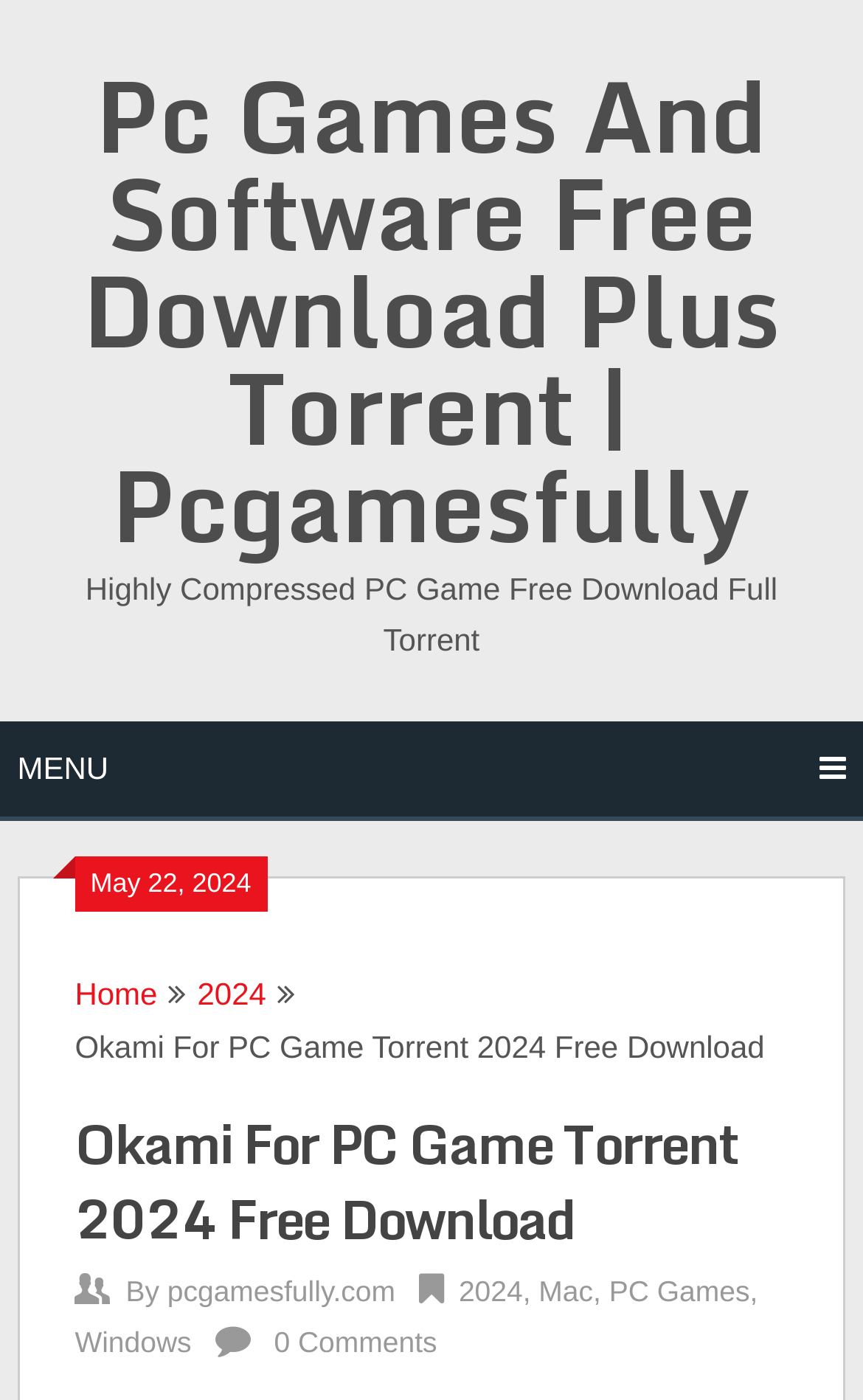From the webpage screenshot, predict the bounding box coordinates (top-left x, top-left y, bottom-right x, bottom-right y) for the UI element described here: PC Games

[0.706, 0.911, 0.869, 0.934]